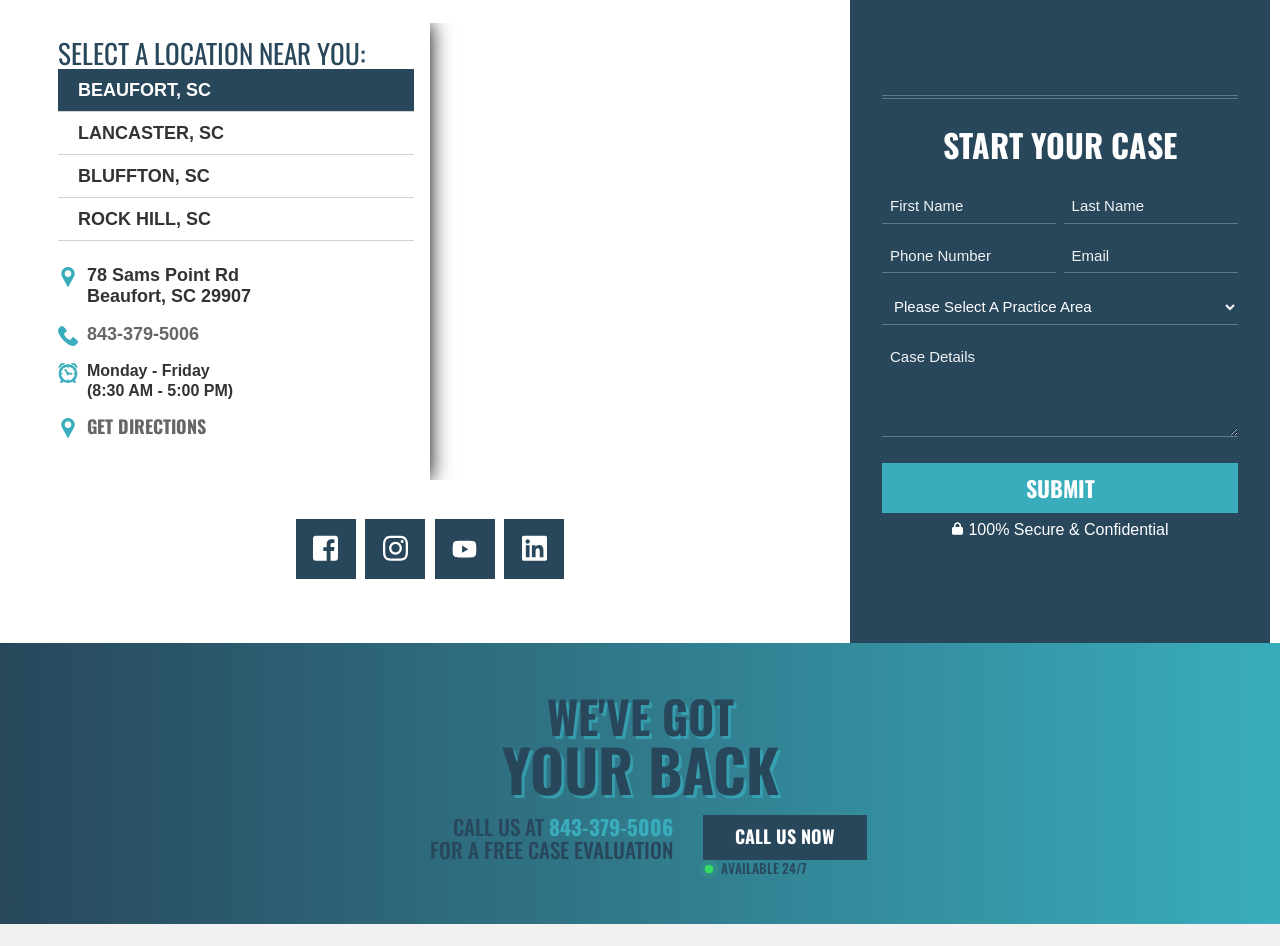Locate the bounding box coordinates of the element you need to click to accomplish the task described by this instruction: "start your case".

[0.689, 0.134, 0.967, 0.172]